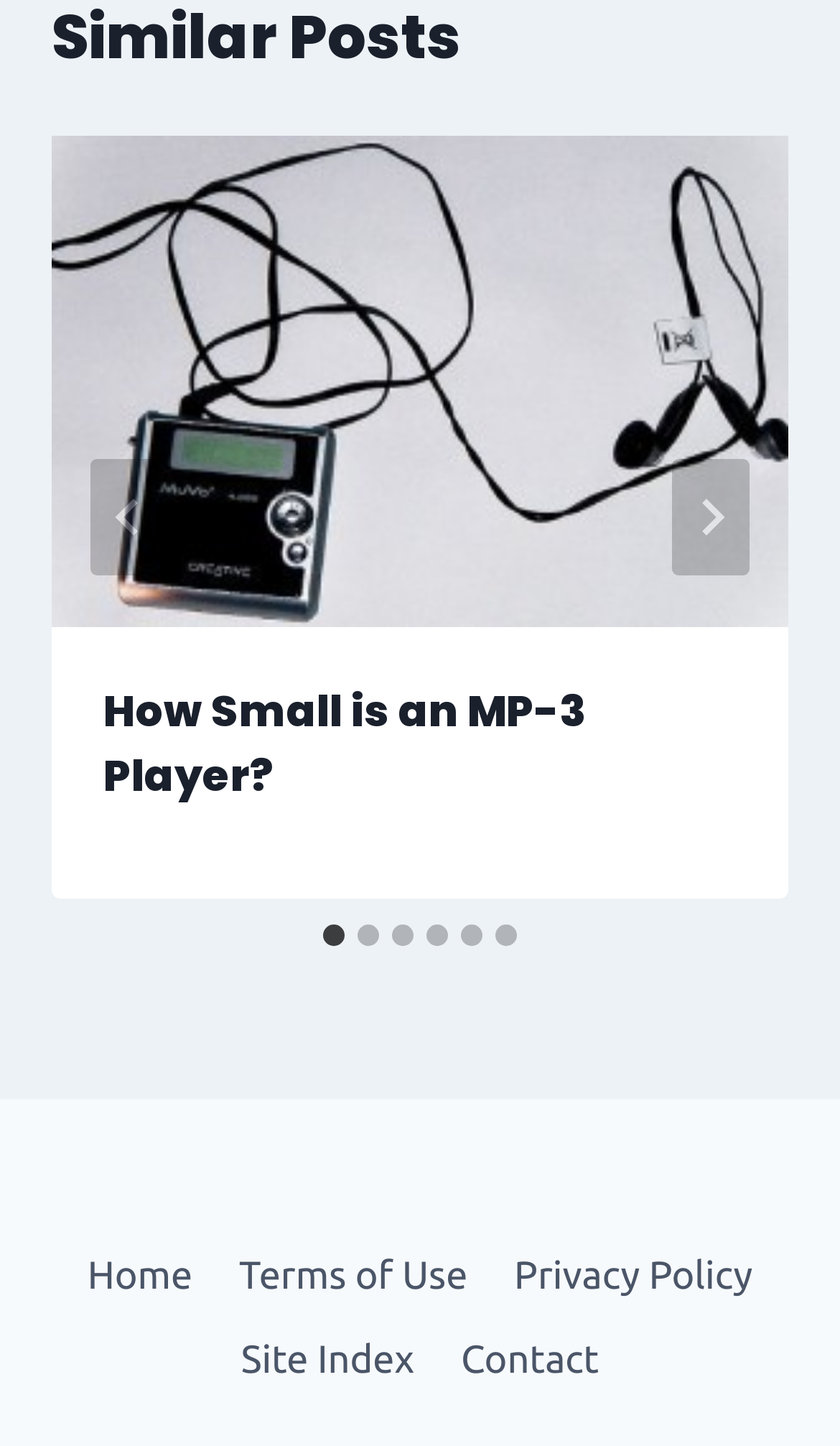Identify the bounding box coordinates for the UI element described as: "Privacy Policy".

[0.584, 0.853, 0.924, 0.912]